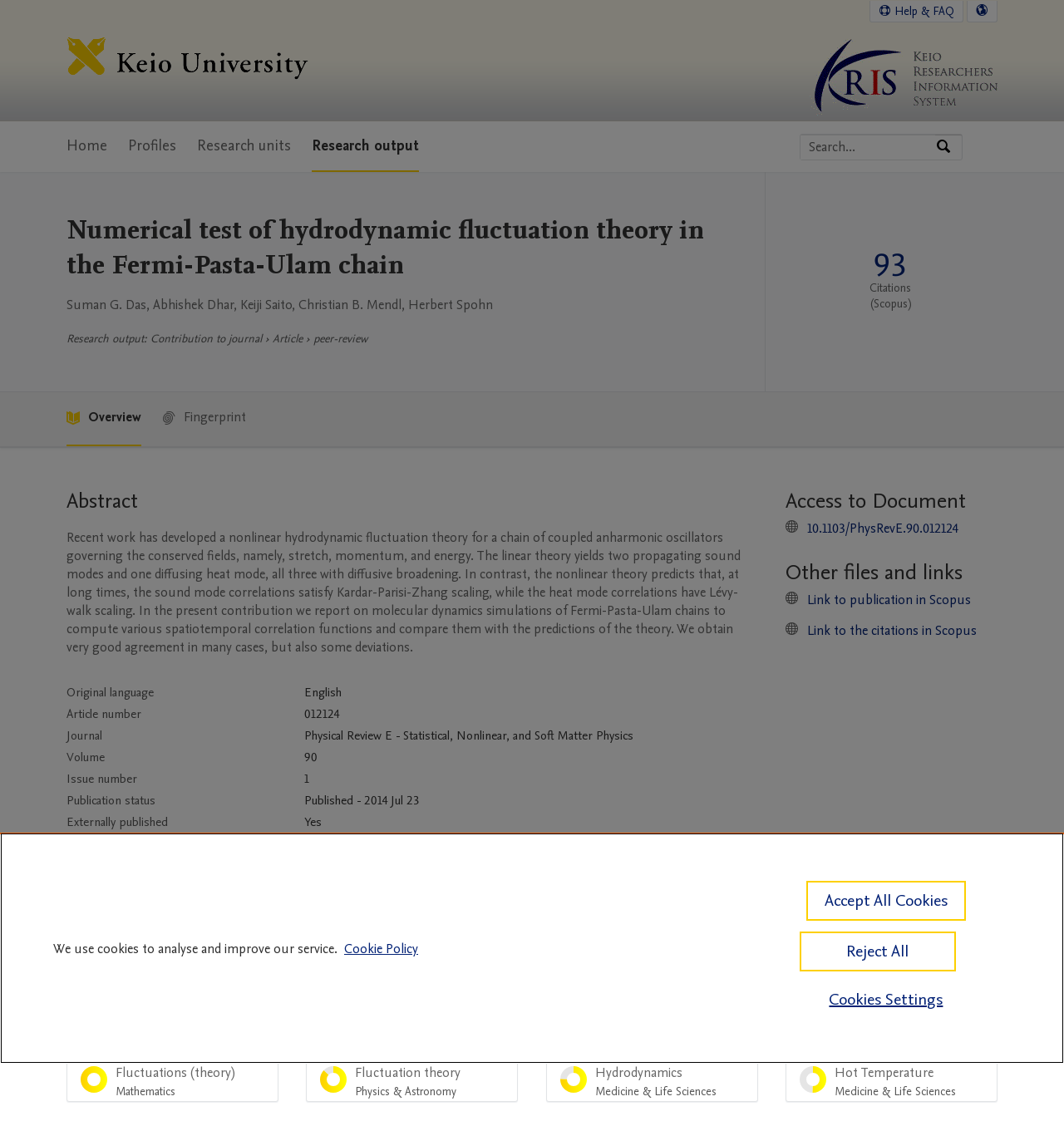What is the journal name?
Examine the image closely and answer the question with as much detail as possible.

The journal name can be found in the table under the 'Publication metrics section' where it is mentioned as 'Physical Review E - Statistical, Nonlinear, and Soft Matter Physics'.